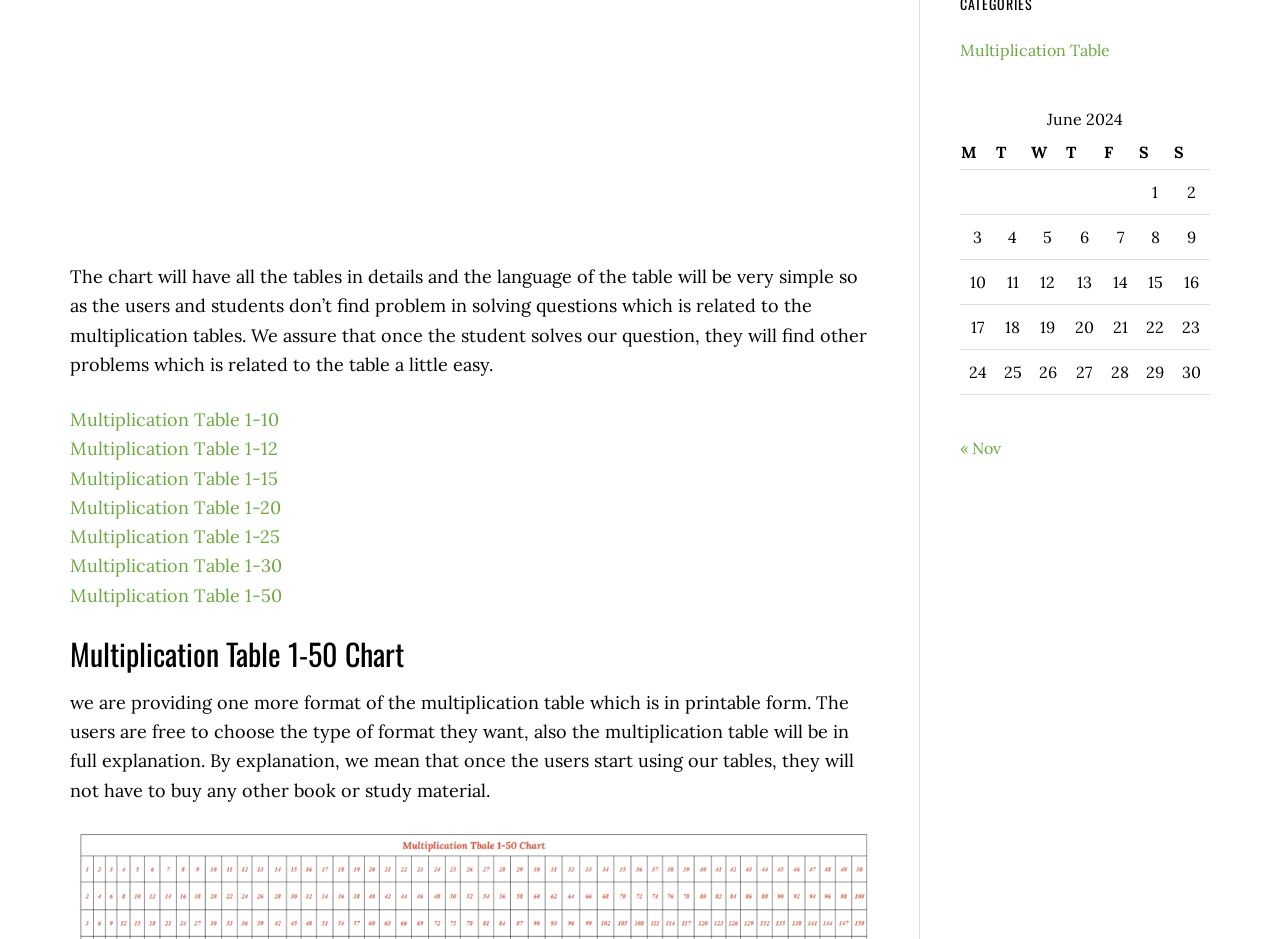Given the element description Multiplication Table 1-12, predict the bounding box coordinates for the UI element in the webpage screenshot. The format should be (top-left x, top-left y, bottom-right x, bottom-right y), and the values should be between 0 and 1.

[0.055, 0.466, 0.217, 0.49]